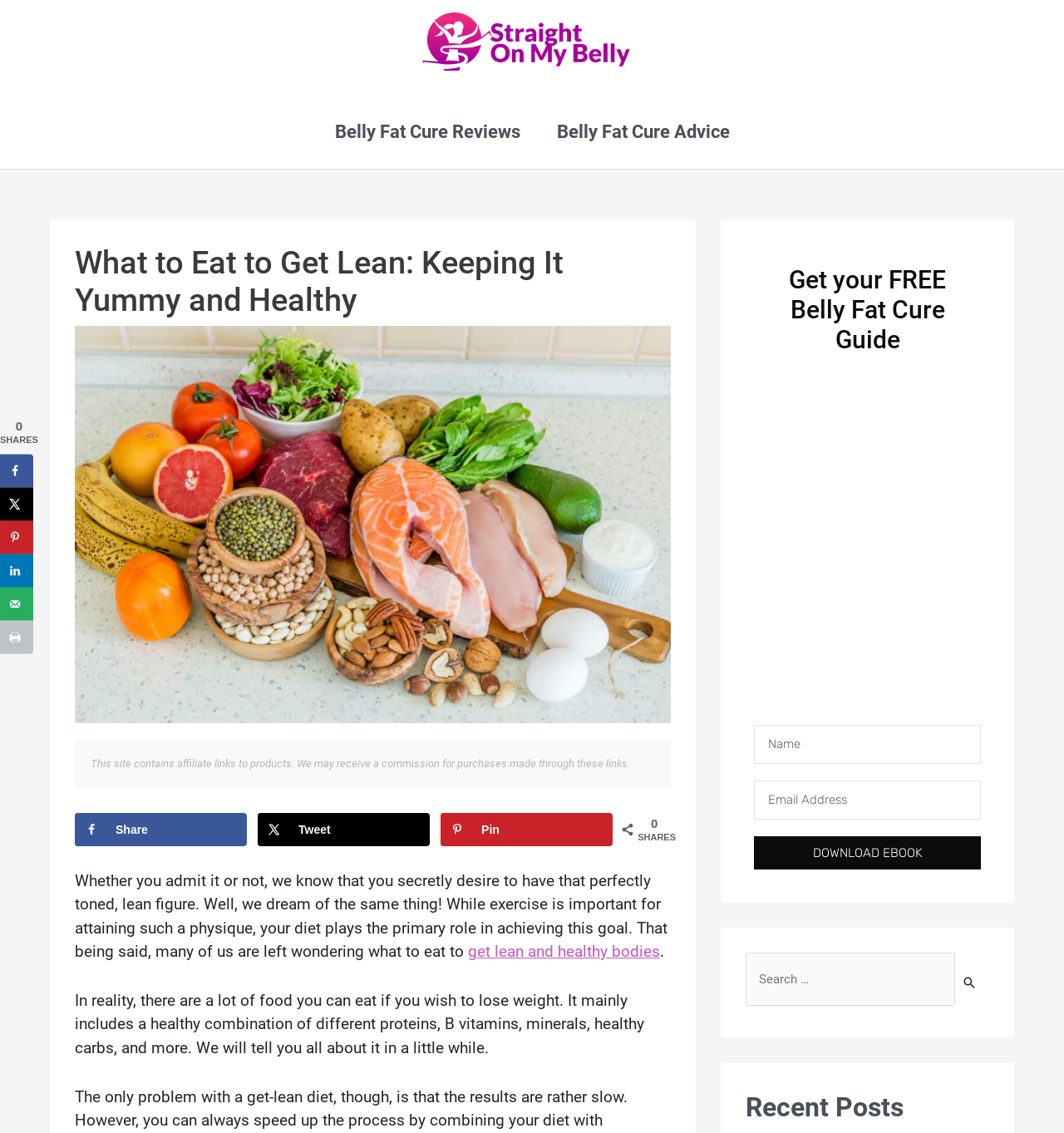Please answer the following question as detailed as possible based on the image: 
How many textboxes are there in the 'Get your FREE Belly Fat Cure Guide' section?

In the 'Get your FREE Belly Fat Cure Guide' section, there are two textboxes: one for 'Name' and one for 'Email Address'.